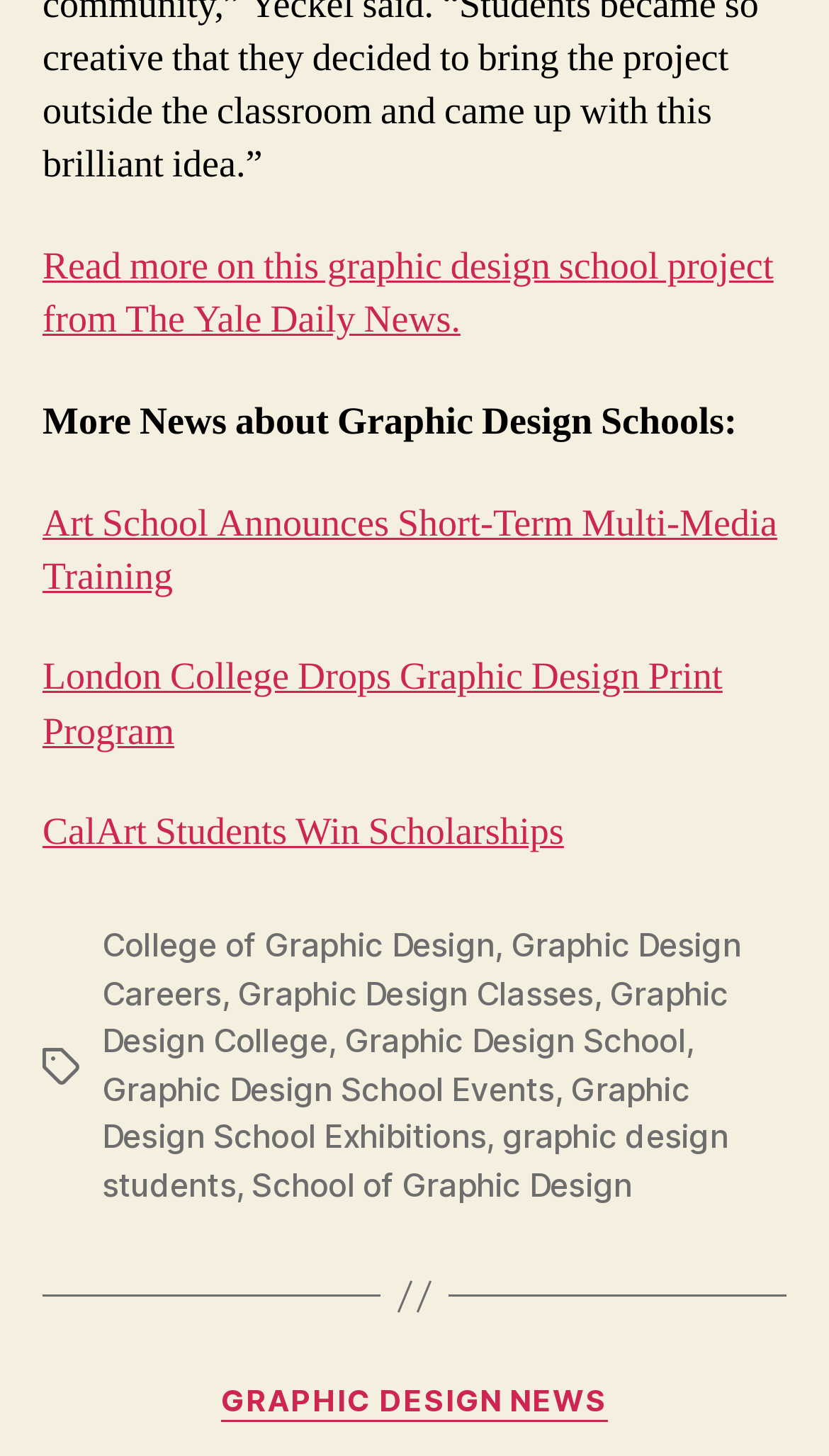Please locate the bounding box coordinates of the element's region that needs to be clicked to follow the instruction: "Learn about CalArt students' scholarships". The bounding box coordinates should be provided as four float numbers between 0 and 1, i.e., [left, top, right, bottom].

[0.051, 0.555, 0.68, 0.589]